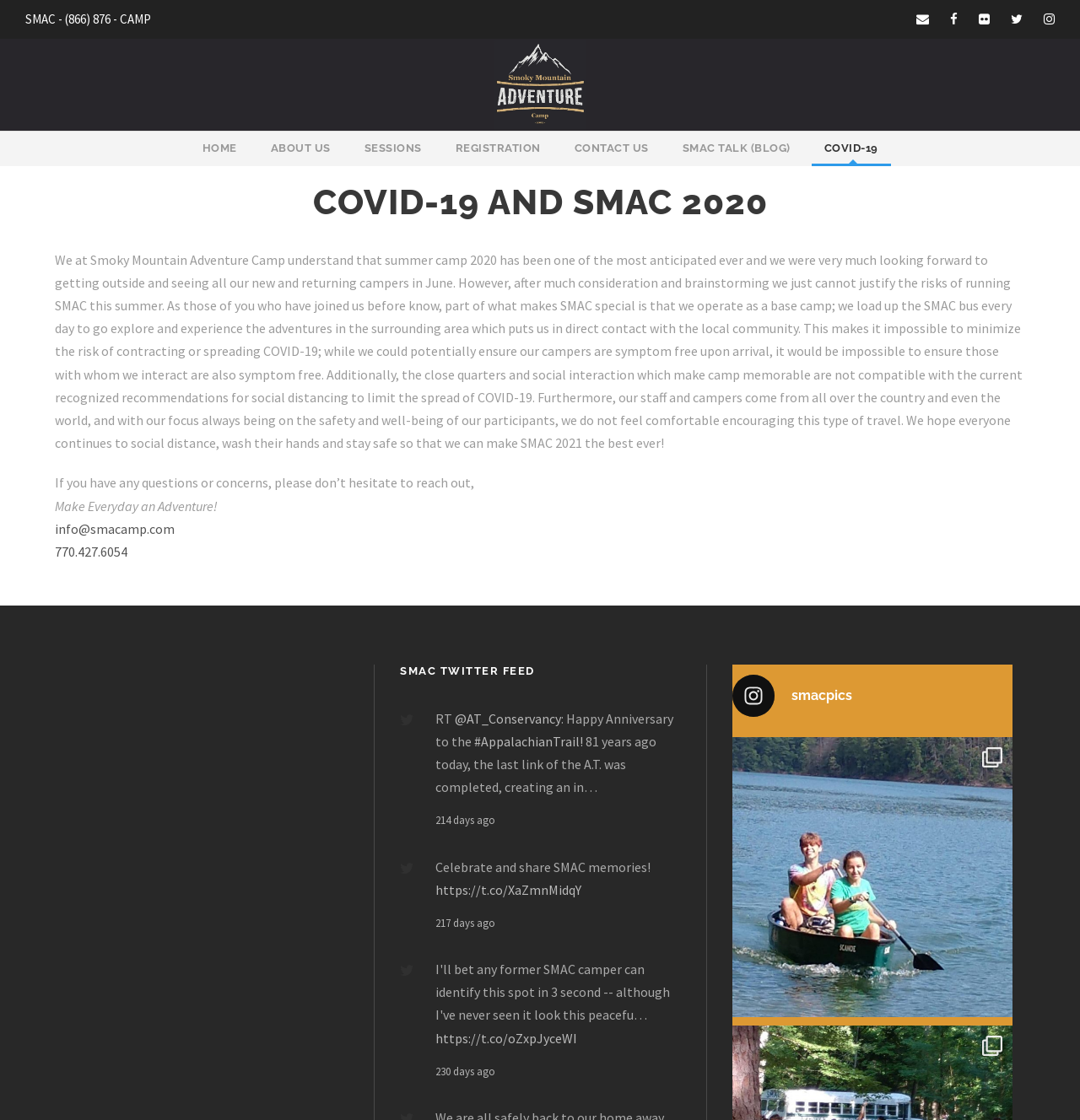Locate the bounding box coordinates of the element that should be clicked to execute the following instruction: "Click the smacpics link".

[0.678, 0.602, 0.937, 0.64]